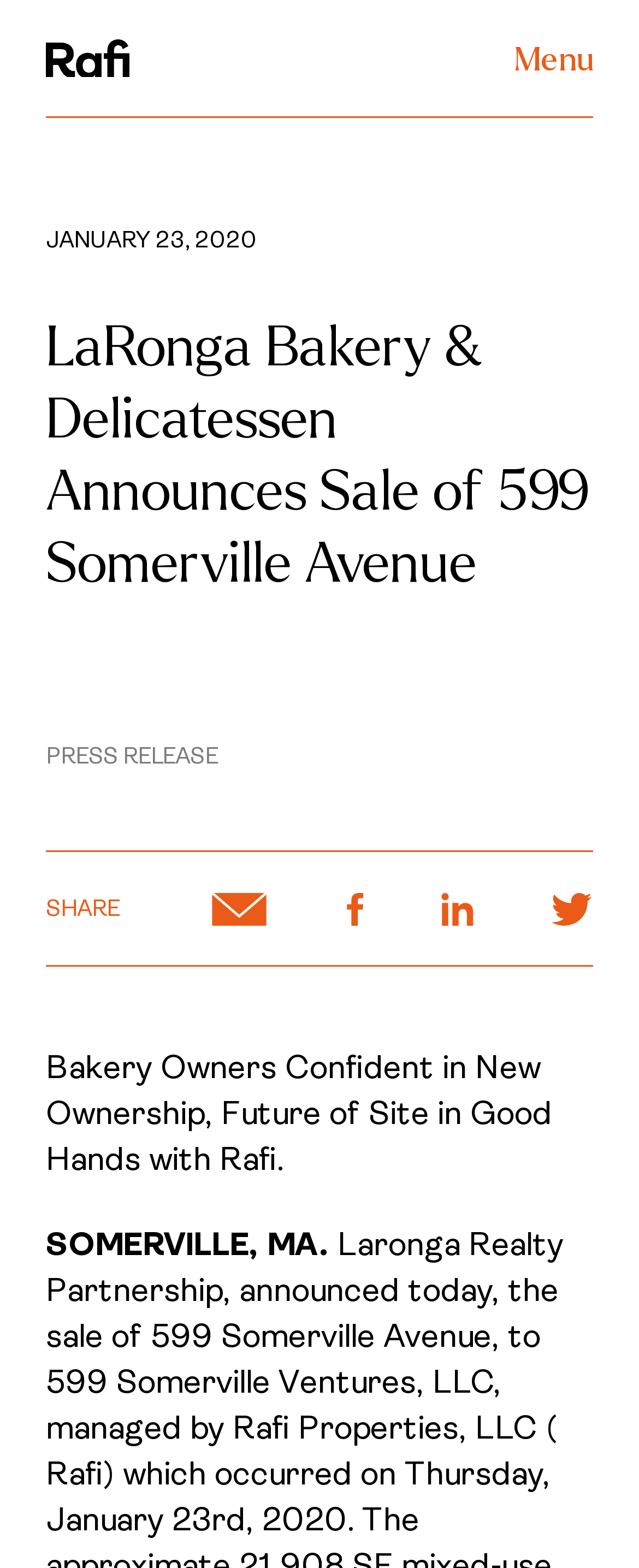Can you find and provide the main heading text of this webpage?

LaRonga Bakery & Delicatessen Announces Sale of 599 Somerville Avenue